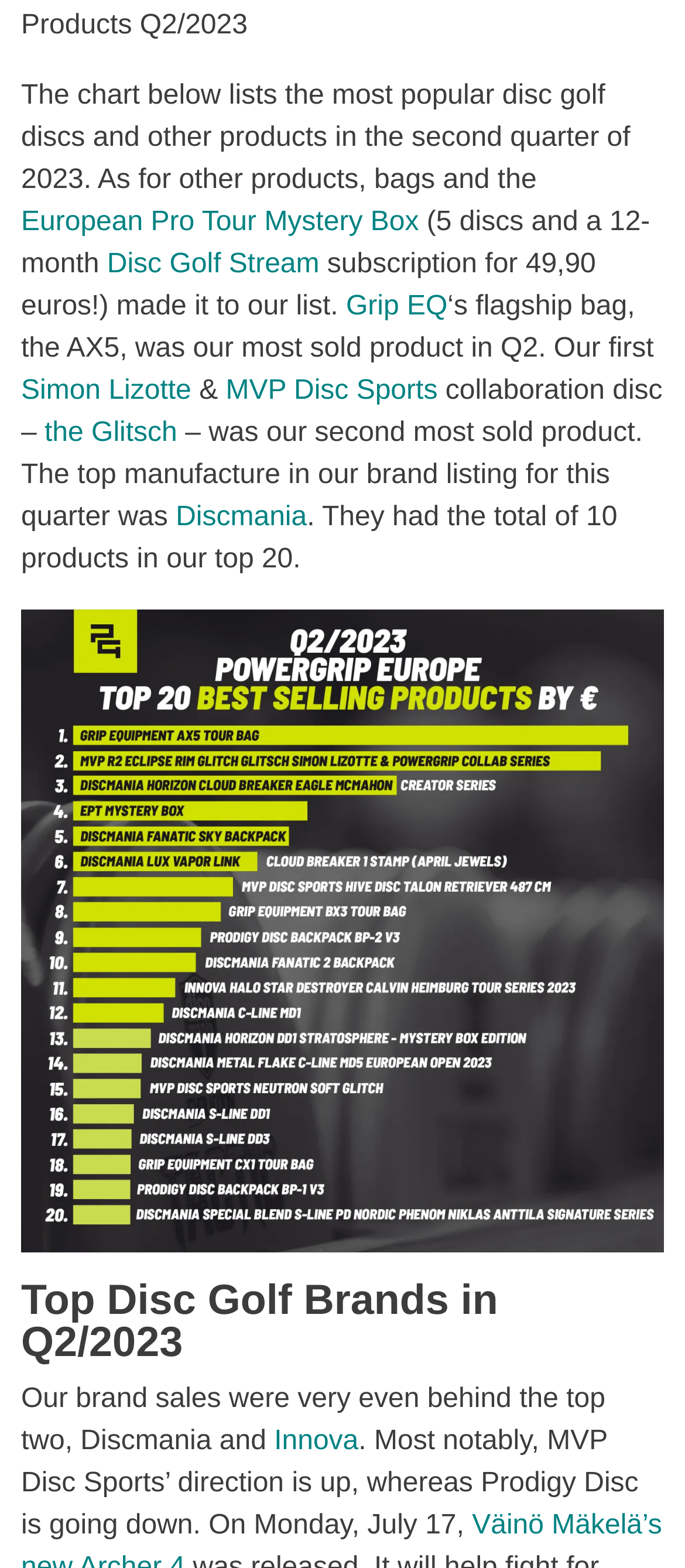Using a single word or phrase, answer the following question: 
What is the name of the flagship bag mentioned?

AX5